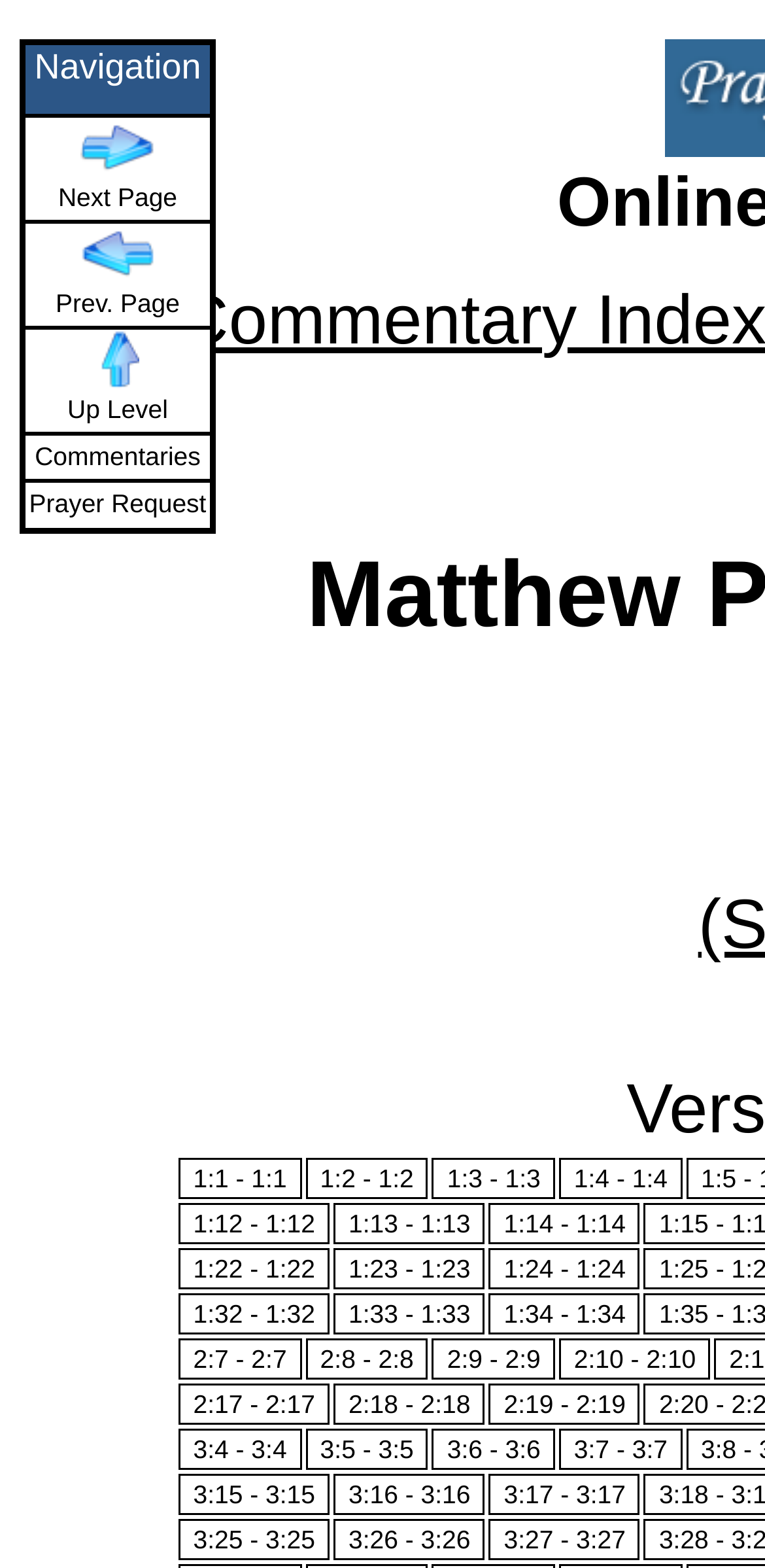Please identify the coordinates of the bounding box for the clickable region that will accomplish this instruction: "Go to previous page".

[0.031, 0.142, 0.277, 0.209]